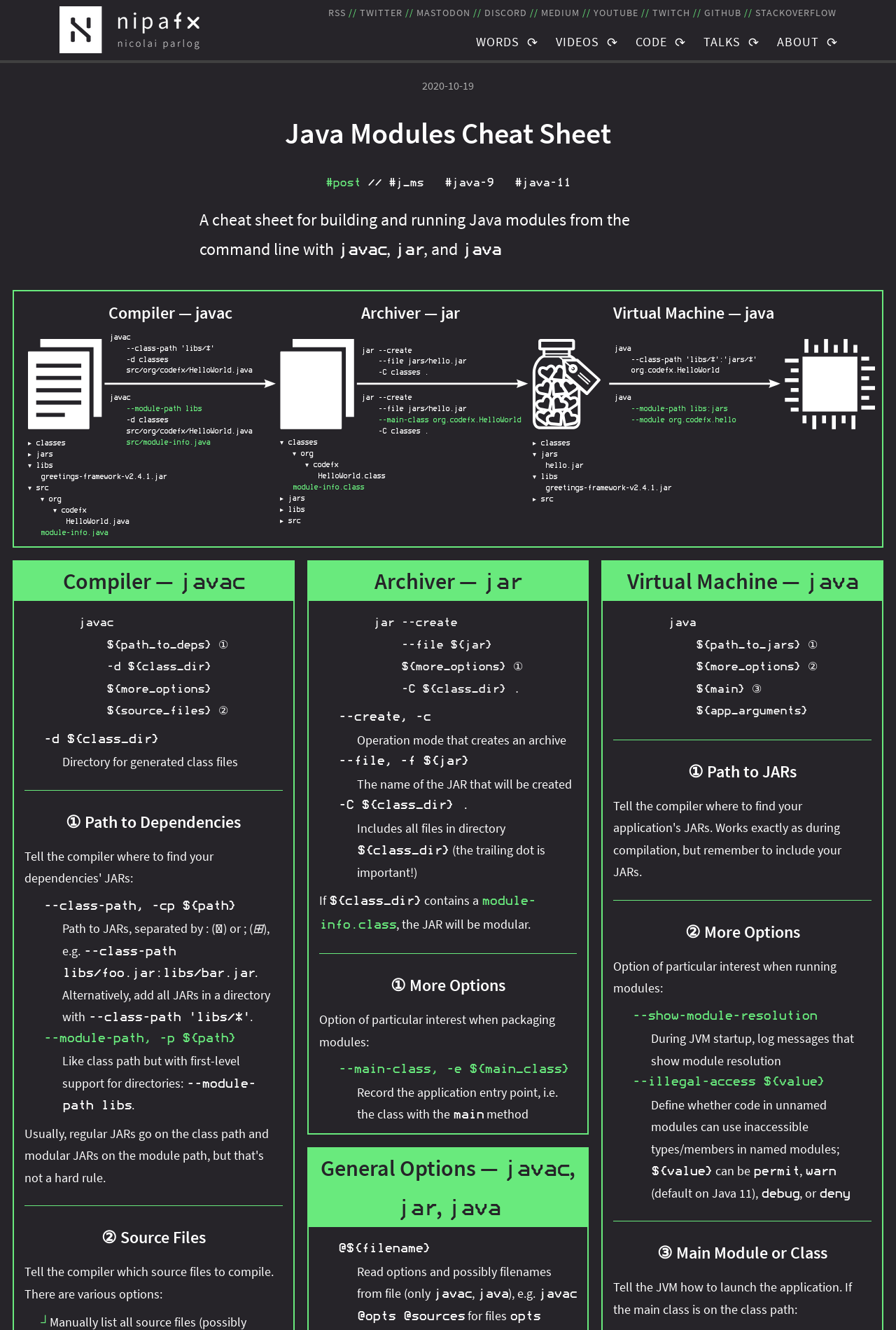Please locate the bounding box coordinates of the element that should be clicked to achieve the given instruction: "Click on the 'RSS' link".

[0.366, 0.005, 0.402, 0.014]